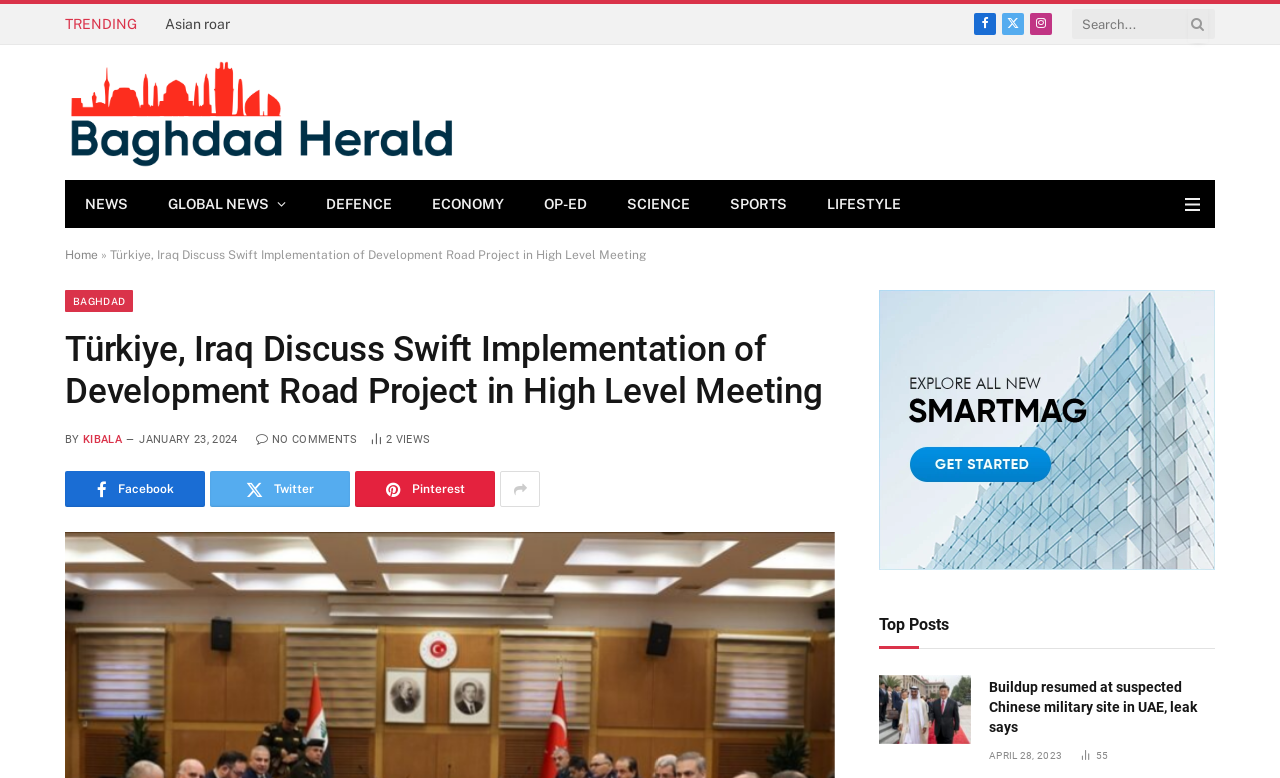Pinpoint the bounding box coordinates of the element that must be clicked to accomplish the following instruction: "Search for news". The coordinates should be in the format of four float numbers between 0 and 1, i.e., [left, top, right, bottom].

[0.838, 0.006, 0.949, 0.055]